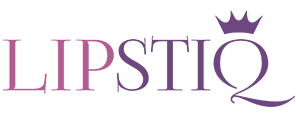What is the symbolic meaning of the crown on the letter 'Q'?
Provide a comprehensive and detailed answer to the question.

According to the caption, the crown on the letter 'Q' symbolizes sophistication and a touch of royalty, implying that the brand values elegance and luxury.